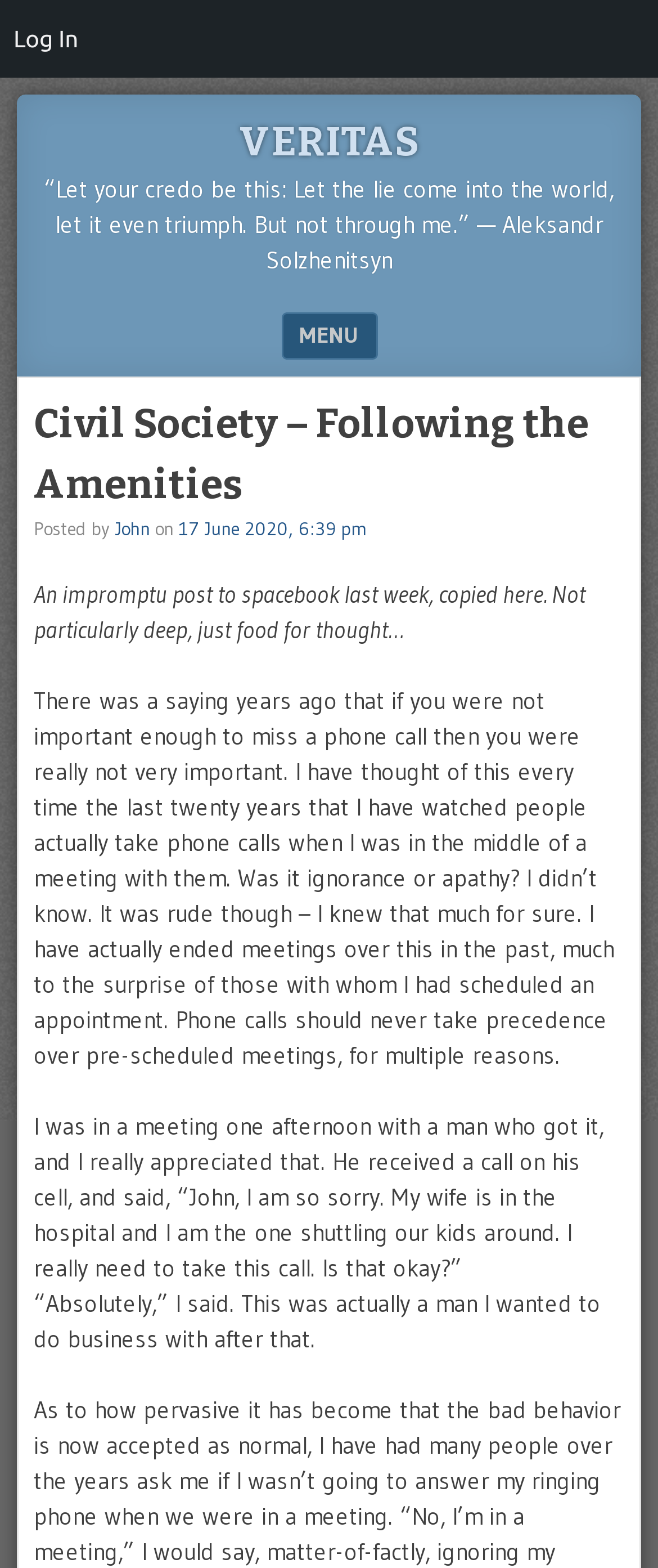Using the provided element description "wood tv stand", determine the bounding box coordinates of the UI element.

None